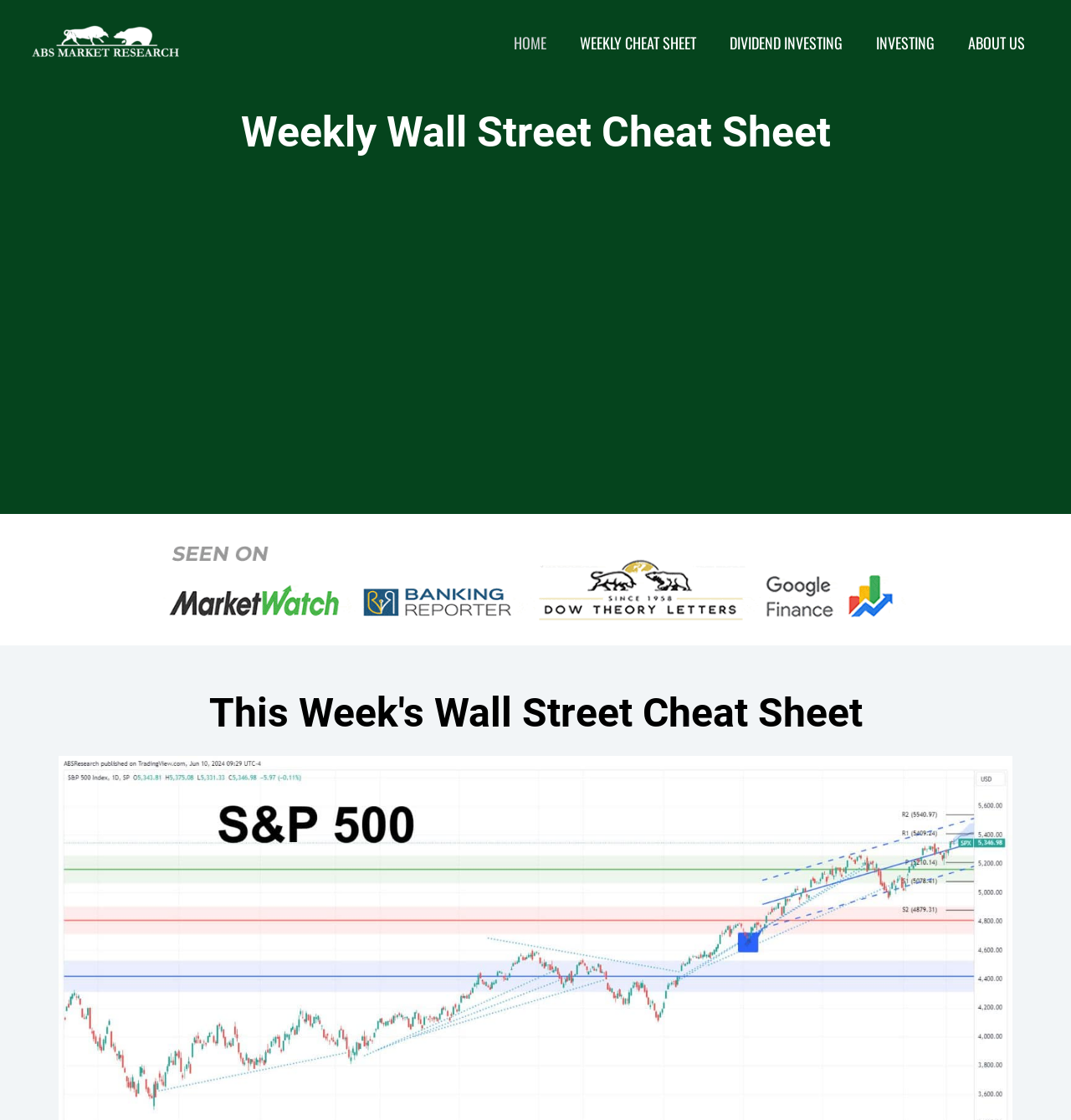Kindly determine the bounding box coordinates for the area that needs to be clicked to execute this instruction: "Click on the 'DIVIDEND INVESTING' link".

[0.666, 0.0, 0.802, 0.077]